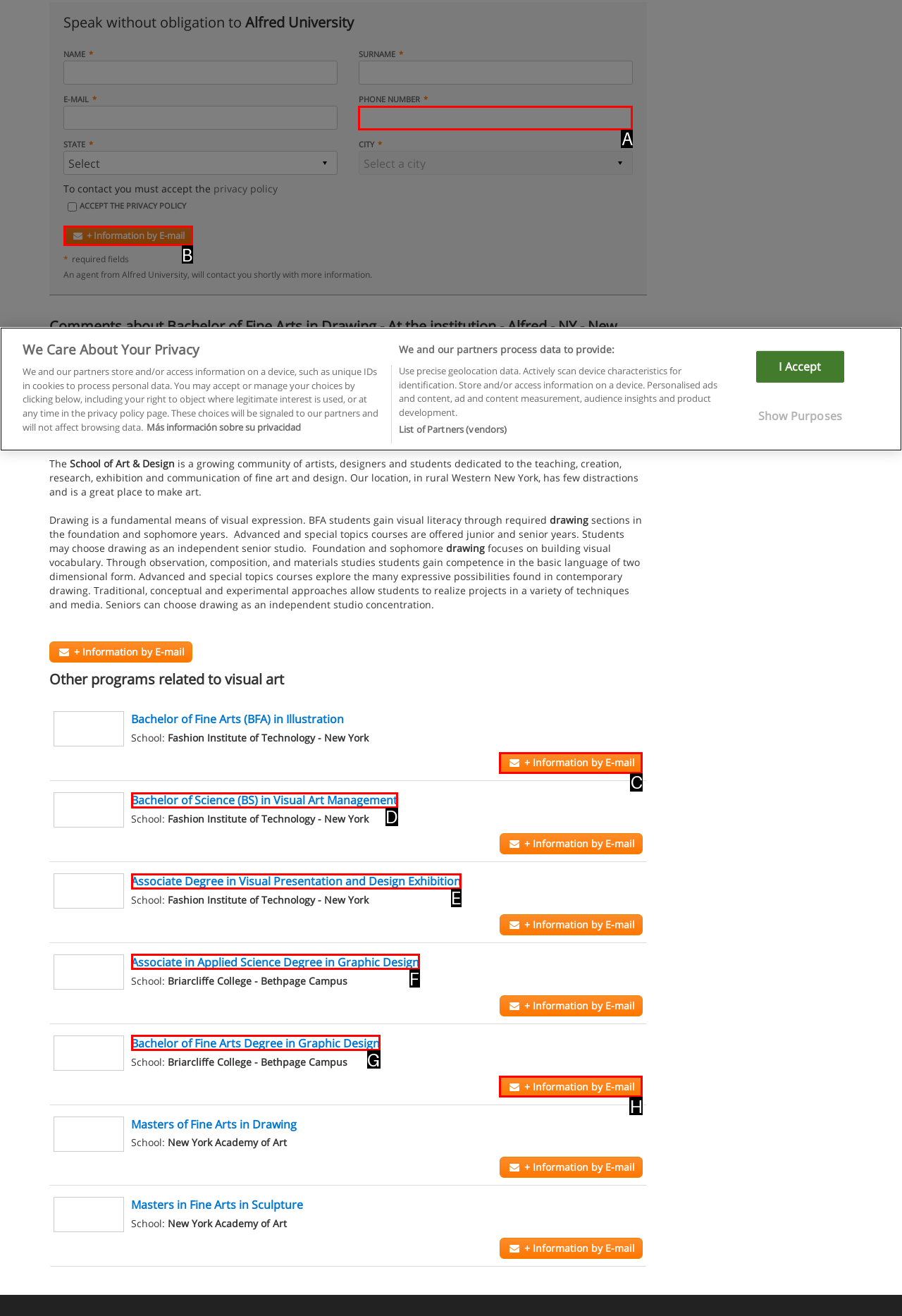Tell me which one HTML element best matches the description: + Information by E-mail
Answer with the option's letter from the given choices directly.

B